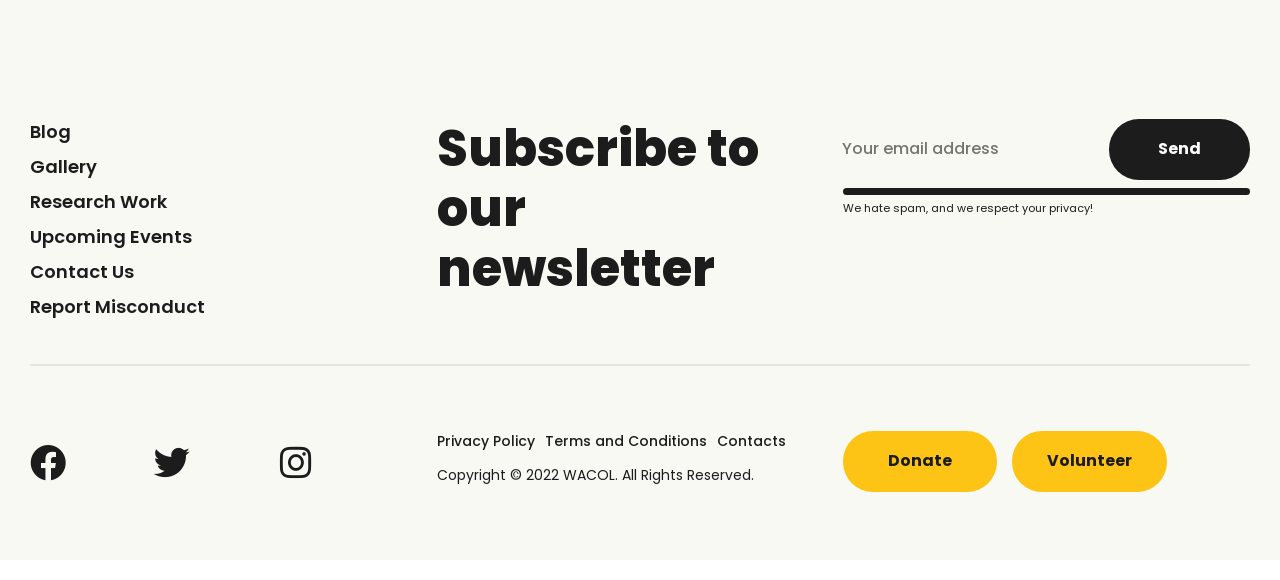What is the purpose of the textbox?
Kindly give a detailed and elaborate answer to the question.

The textbox is labeled as 'Email' and is required, indicating that it is used to input an email address, likely for subscribing to a newsletter.